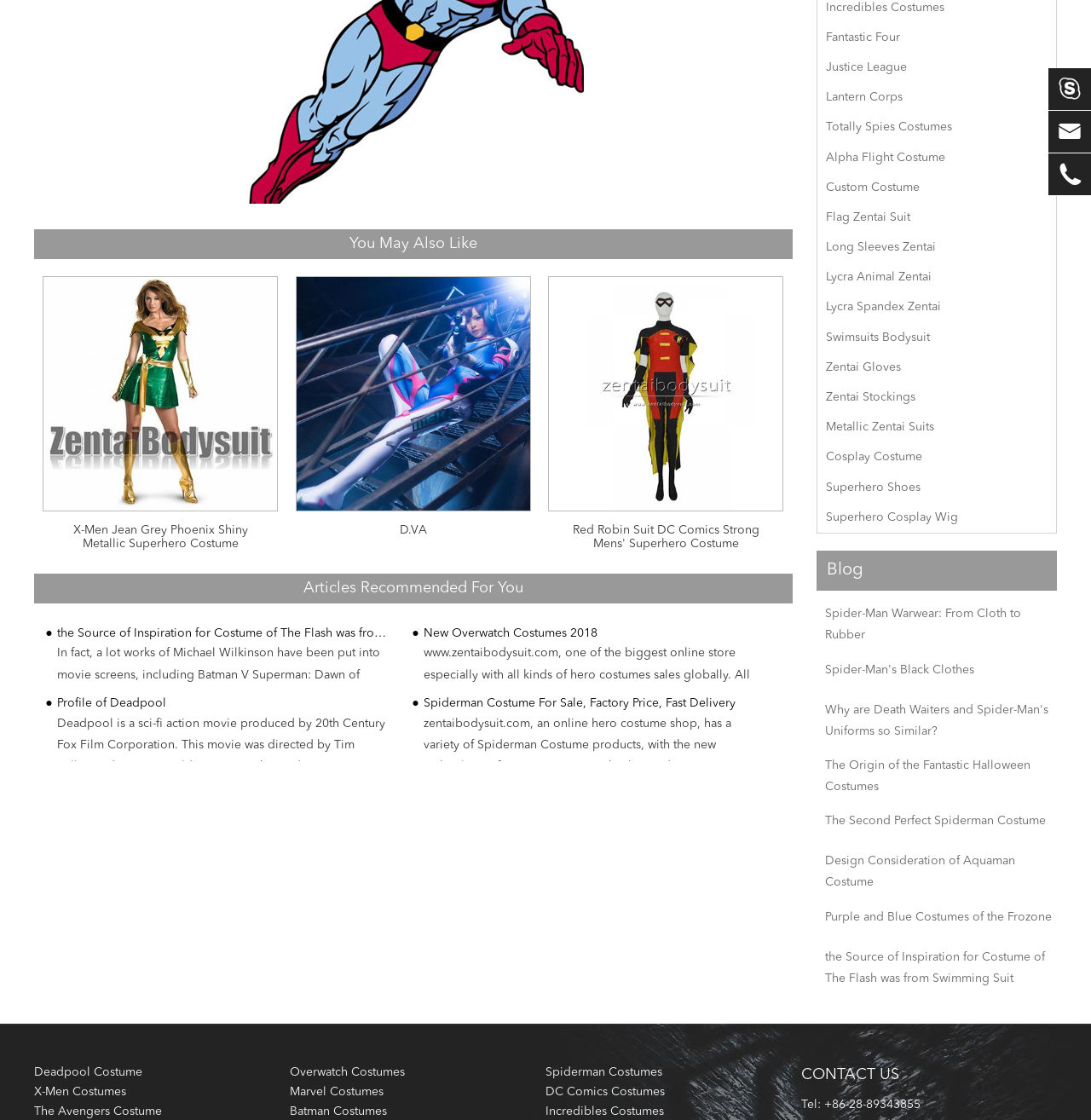Determine the bounding box of the UI element mentioned here: "New Overwatch Costumes 2018". The coordinates must be in the format [left, top, right, bottom] with values ranging from 0 to 1.

[0.375, 0.558, 0.695, 0.574]